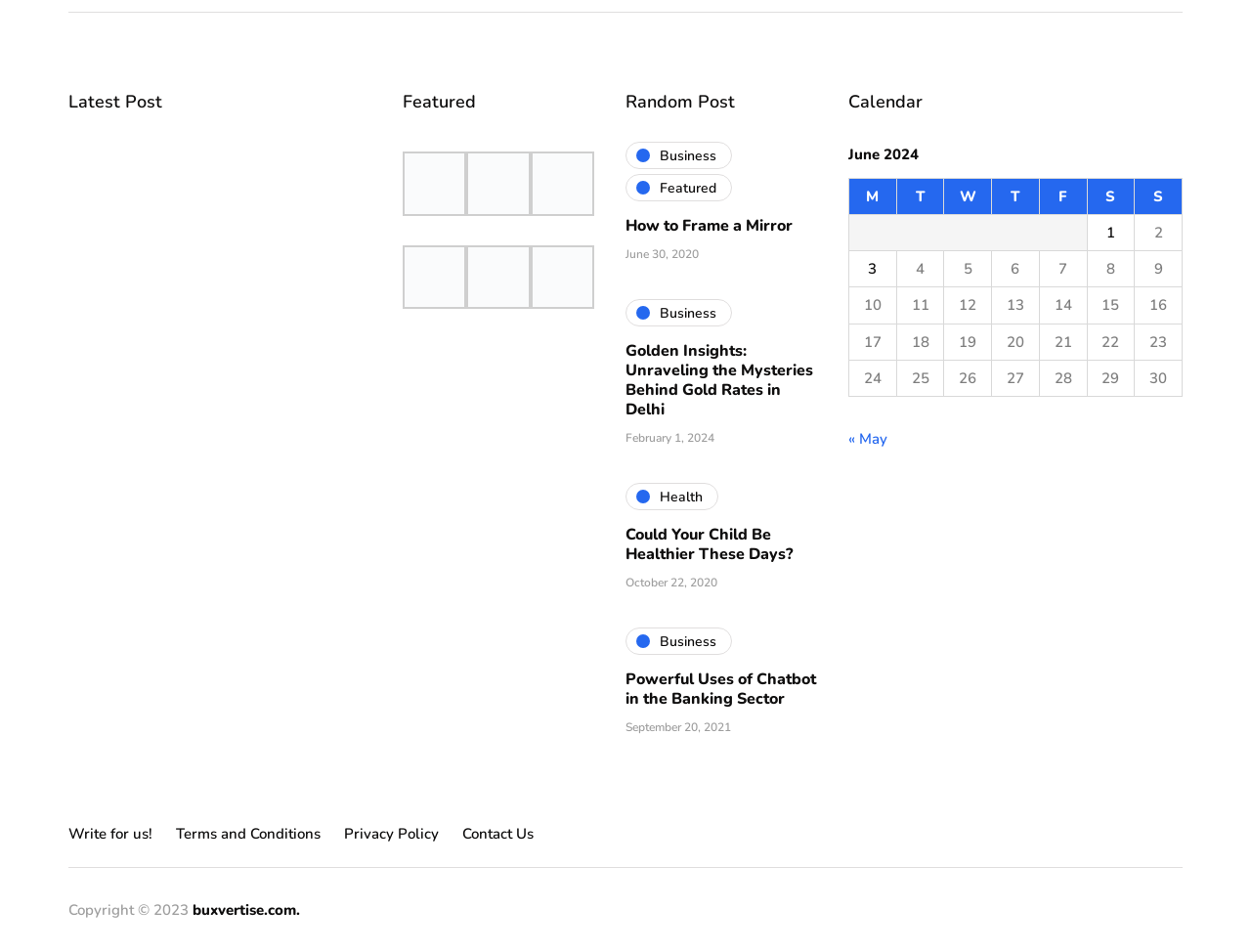Provide the bounding box coordinates of the HTML element described by the text: "How to Frame a Mirror". The coordinates should be in the format [left, top, right, bottom] with values between 0 and 1.

[0.5, 0.226, 0.634, 0.249]